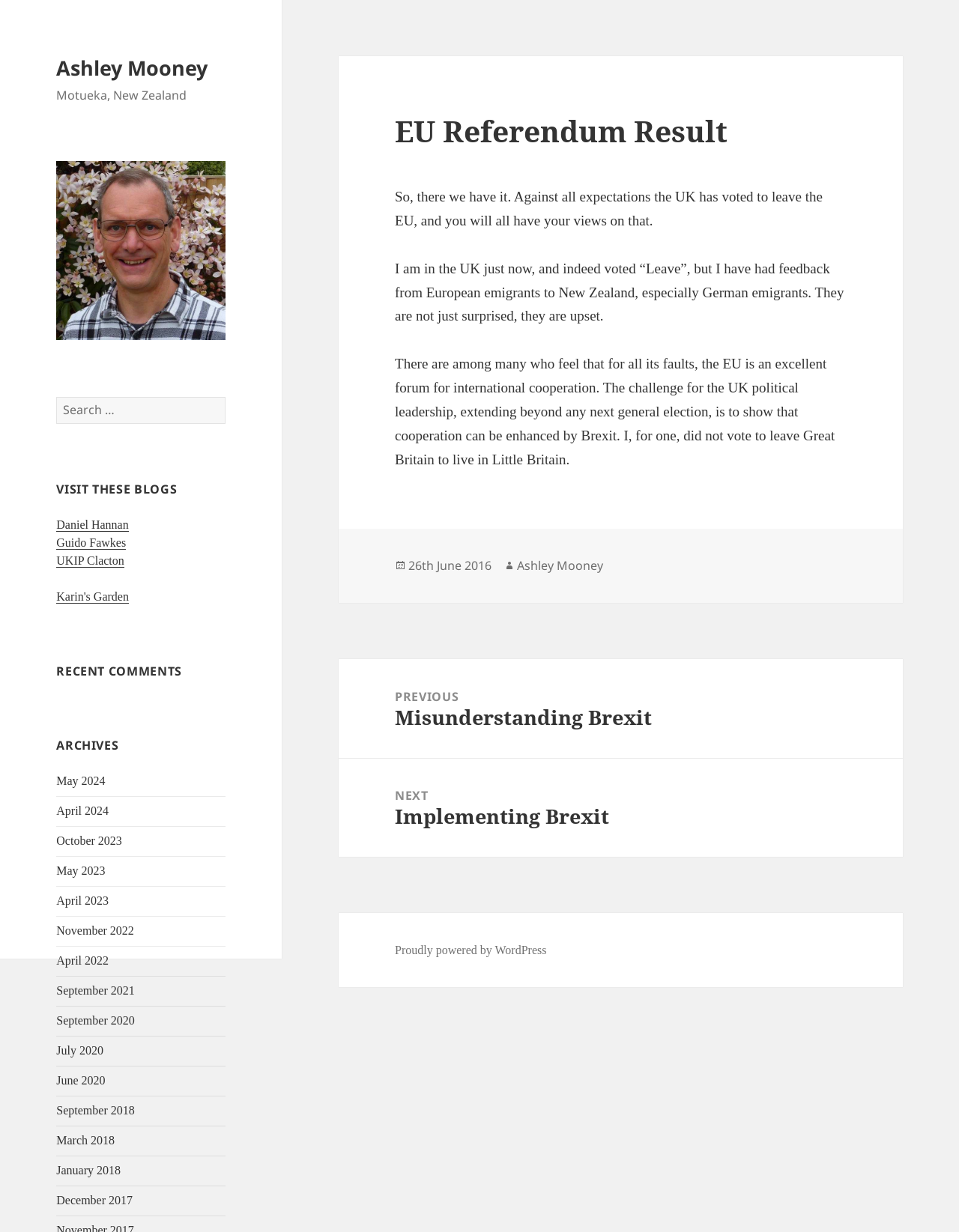Determine the bounding box coordinates of the clickable region to follow the instruction: "Check the author's profile".

[0.539, 0.452, 0.629, 0.466]